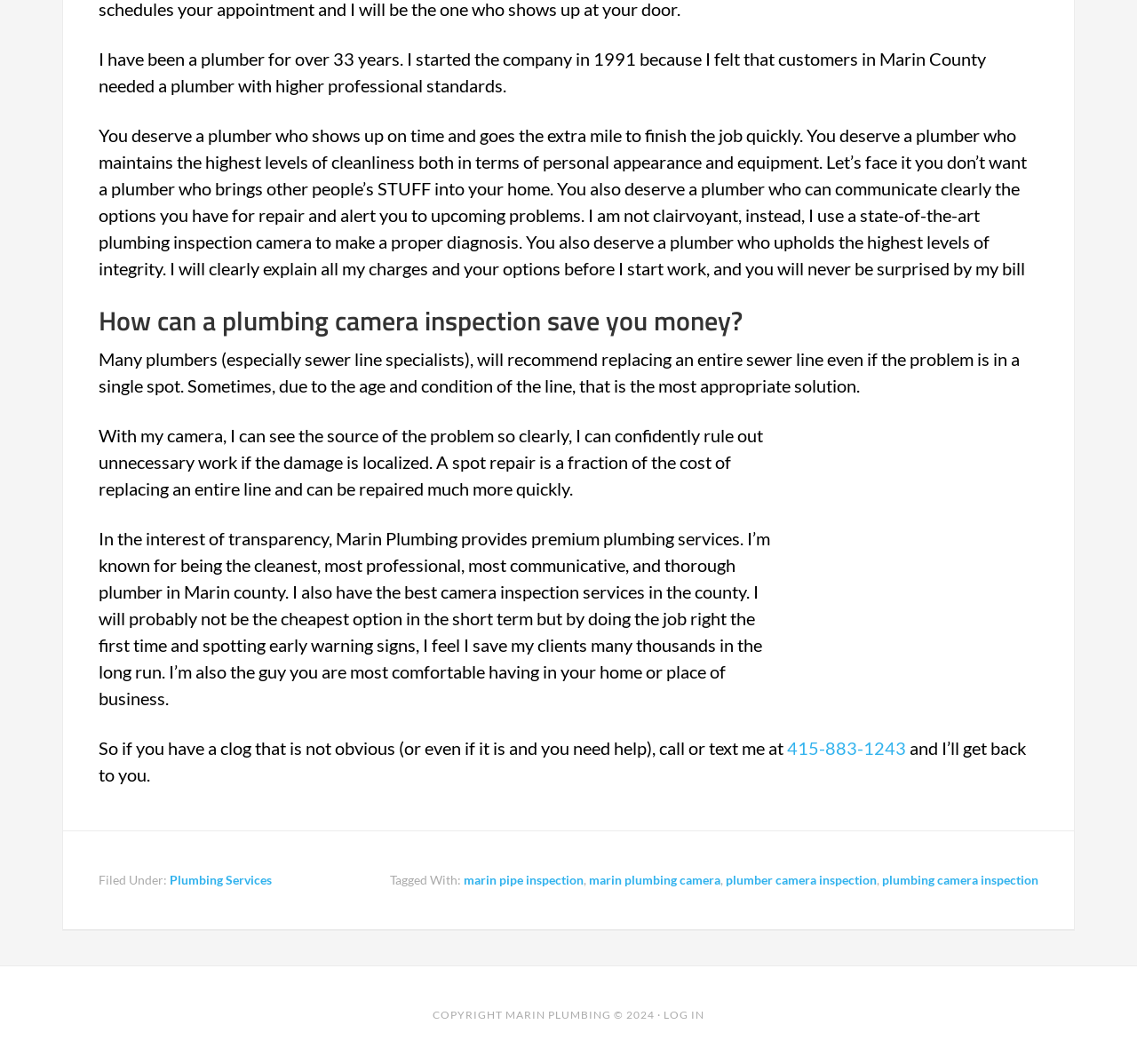Based on the image, give a detailed response to the question: What is the benefit of using a plumbing camera inspection?

The benefit of using a plumbing camera inspection is to save money because the text states 'With my camera, I can see the source of the problem so clearly, I can confidently rule out unnecessary work if the damage is localized. A spot repair is a fraction of the cost of replacing an entire line and can be repaired much more quickly.'